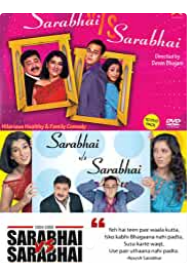Where is the wealthy Gujarati family from?
Using the image, elaborate on the answer with as much detail as possible.

The location of the wealthy Gujarati family can be determined by reading the tagline and additional details on the DVD cover, which mention that the family is from South Bombay, providing context about the show's setting and characters.